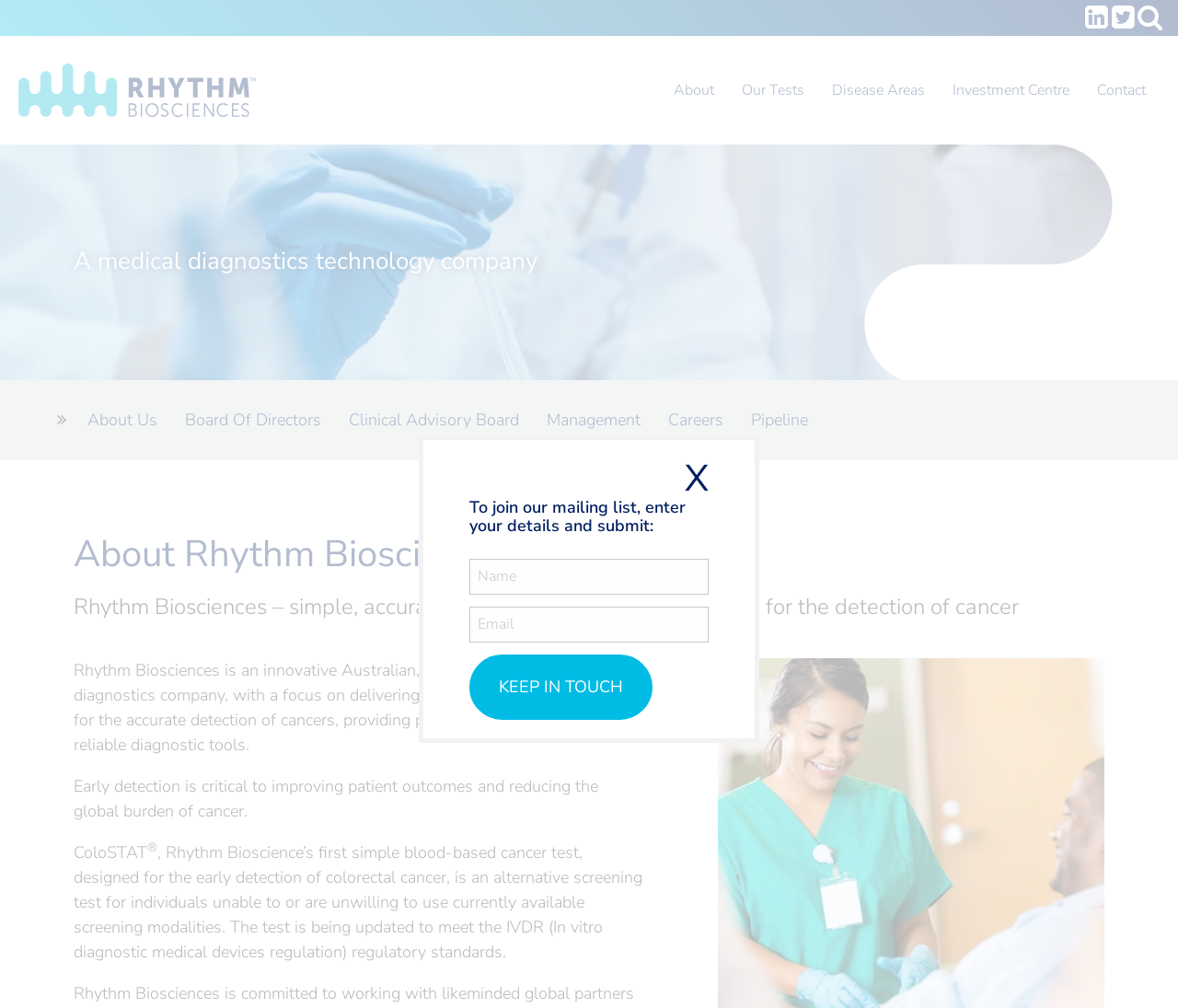With reference to the image, please provide a detailed answer to the following question: What is the company's goal regarding cancer detection?

The company's goal is to improve patient outcomes by detecting cancer early, as stated in the sentence 'Early detection is critical to improving patient outcomes and reducing the global burden of cancer'.